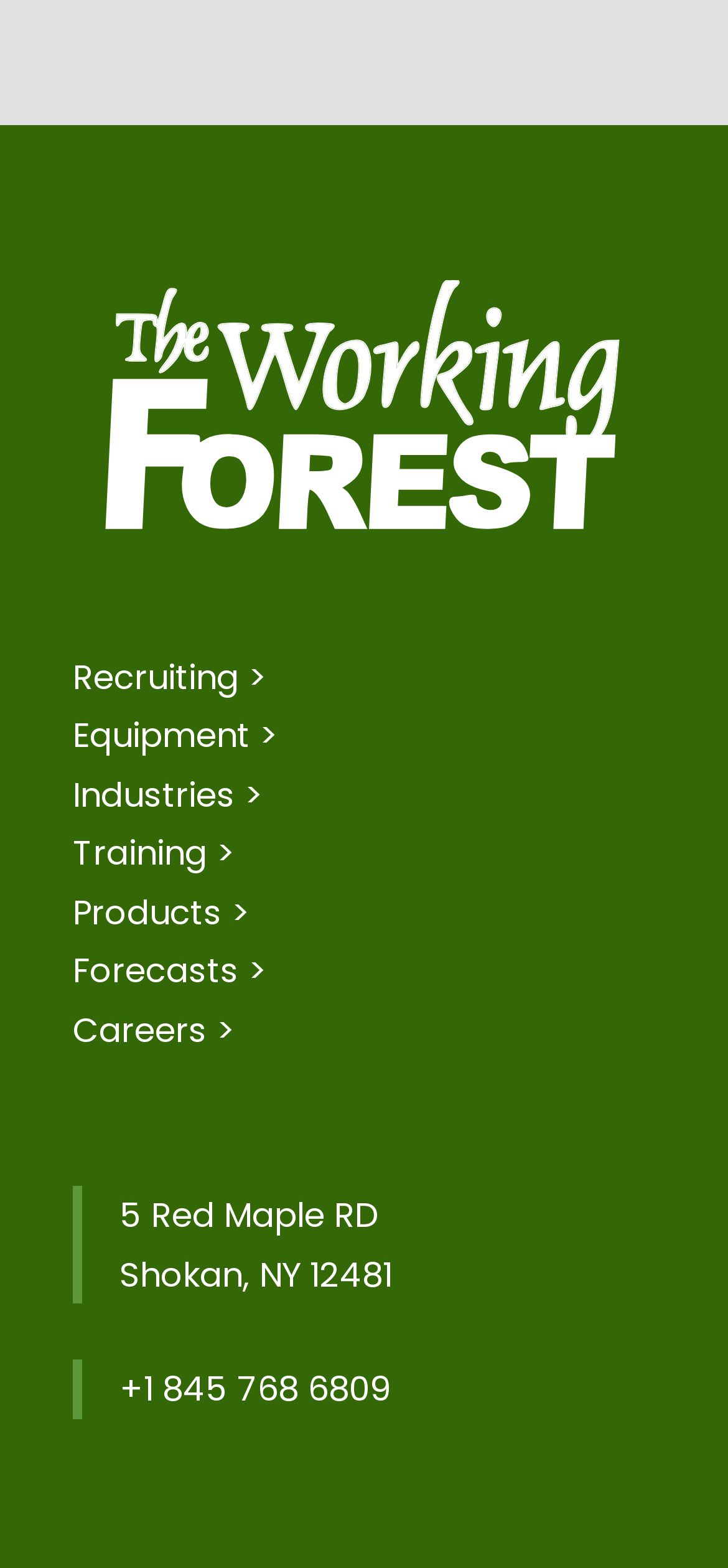Based on the visual content of the image, answer the question thoroughly: What is the vertical position of 'Training >' relative to 'Equipment >'?

I compared the y1 and y2 coordinates of the bounding boxes of the 'Training >' and 'Equipment >' links. Since the y1 and y2 values of 'Training >' are greater than those of 'Equipment >', I concluded that 'Training >' is below 'Equipment >' vertically.